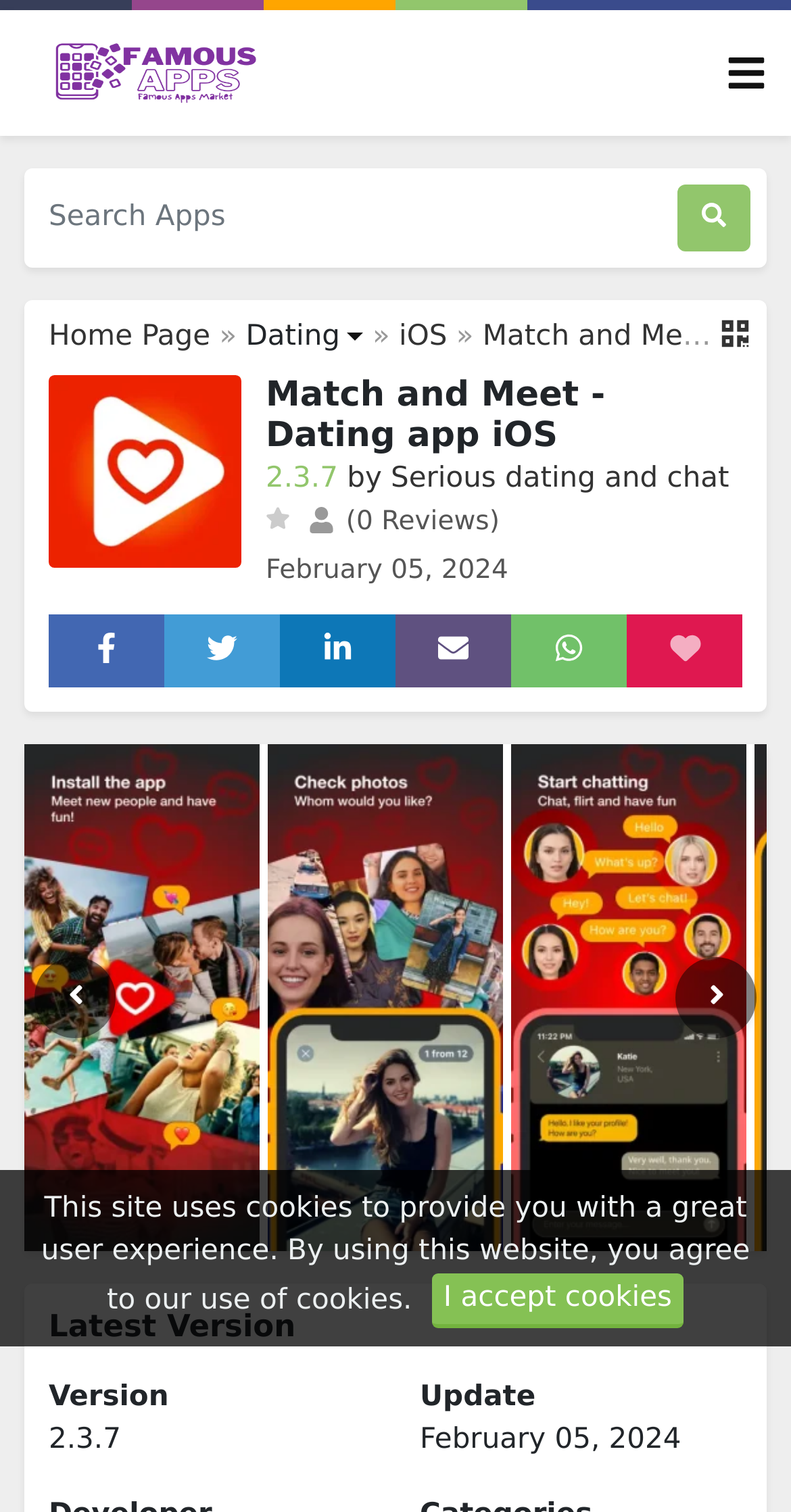Could you highlight the region that needs to be clicked to execute the instruction: "View dating app details"?

[0.336, 0.248, 0.938, 0.303]